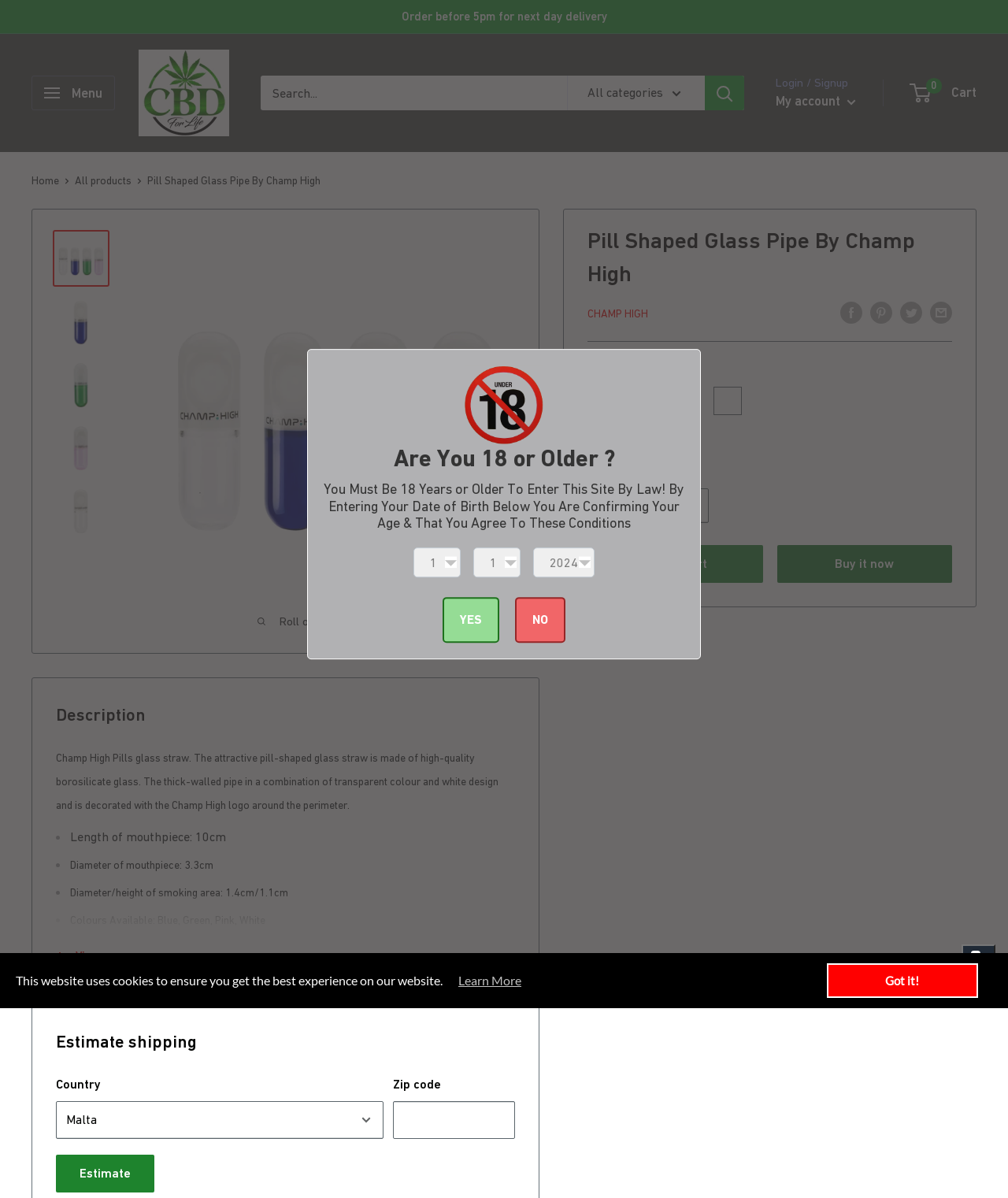What is the product name?
Using the image as a reference, give a one-word or short phrase answer.

Pill Shaped Glass Pipe By Champ High